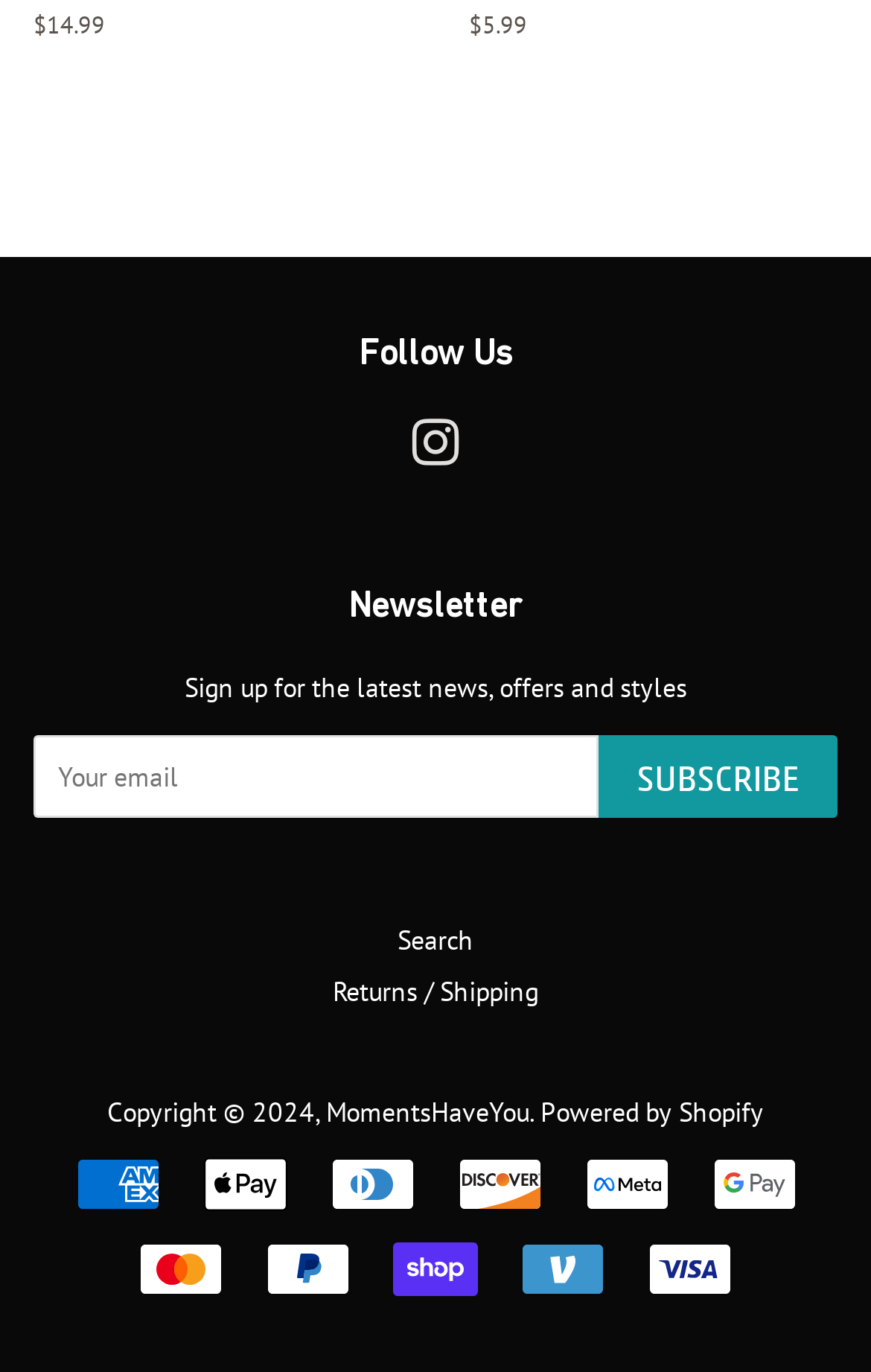What is the copyright year?
Using the picture, provide a one-word or short phrase answer.

2024